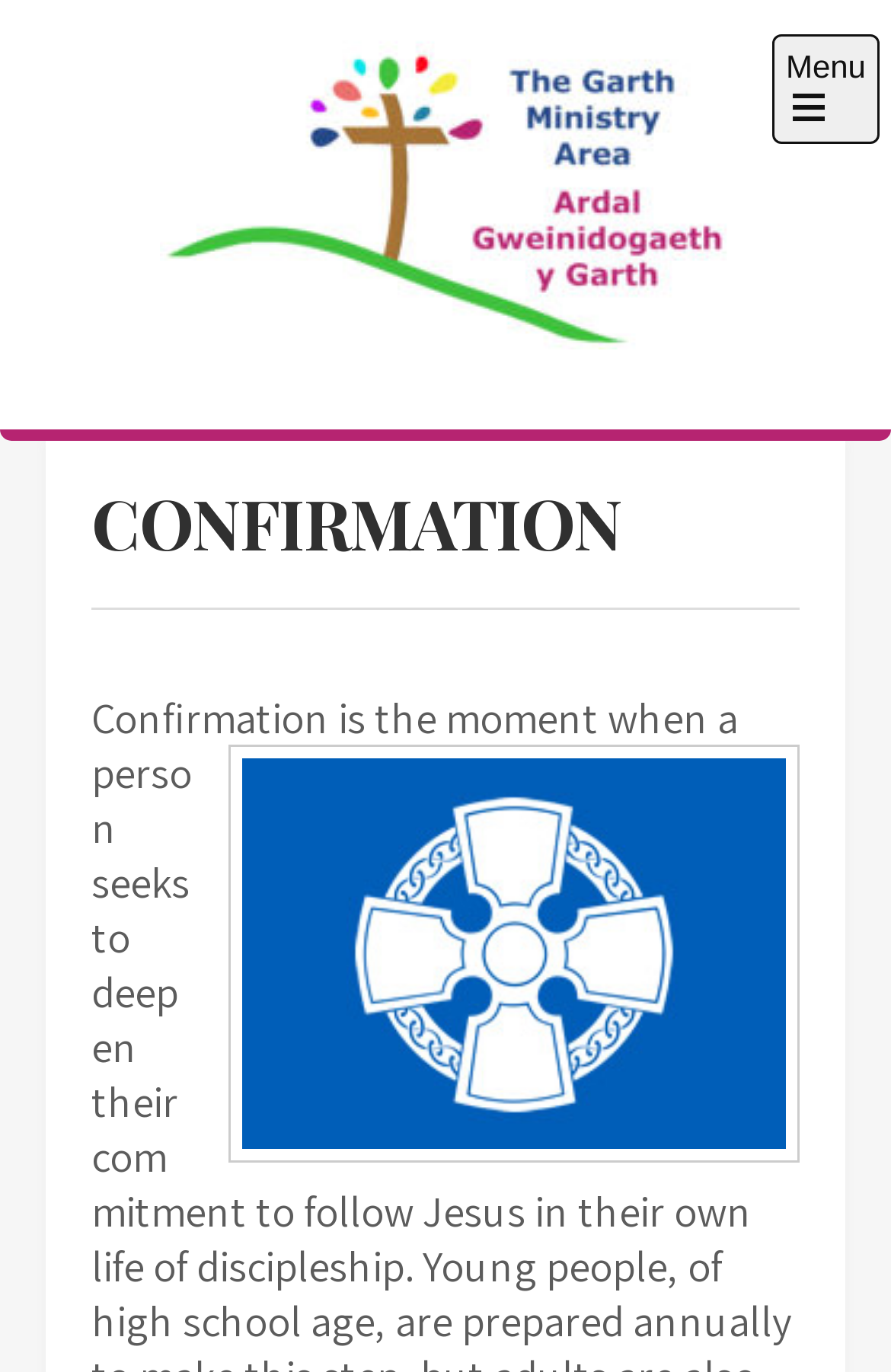Explain the webpage in detail.

The webpage is about the Confirmation at The Garth Ministry Area. At the top-left corner, there is an image with the same name, "The Garth Ministry Area". Next to the image, there is a link with the same name, which is likely a logo or a title. Below the image, there is a heading with the same name, "The Garth Ministry Area", which is a prominent title on the page. 

To the right of the title, there is a link with the same name, "The Garth Ministry Area", which might be a navigation link or a duplicate of the previous link. 

At the top-right corner, there is a button to open the main menu, which is currently not expanded. 

Below the title, there is a header section that contains a heading "CONFIRMATION" in a prominent font size. 

Under the header section, there is a paragraph of text that starts with "Confirmation is the mo...", which appears to be an introduction or a description of the confirmation process at The Garth Ministry Area.